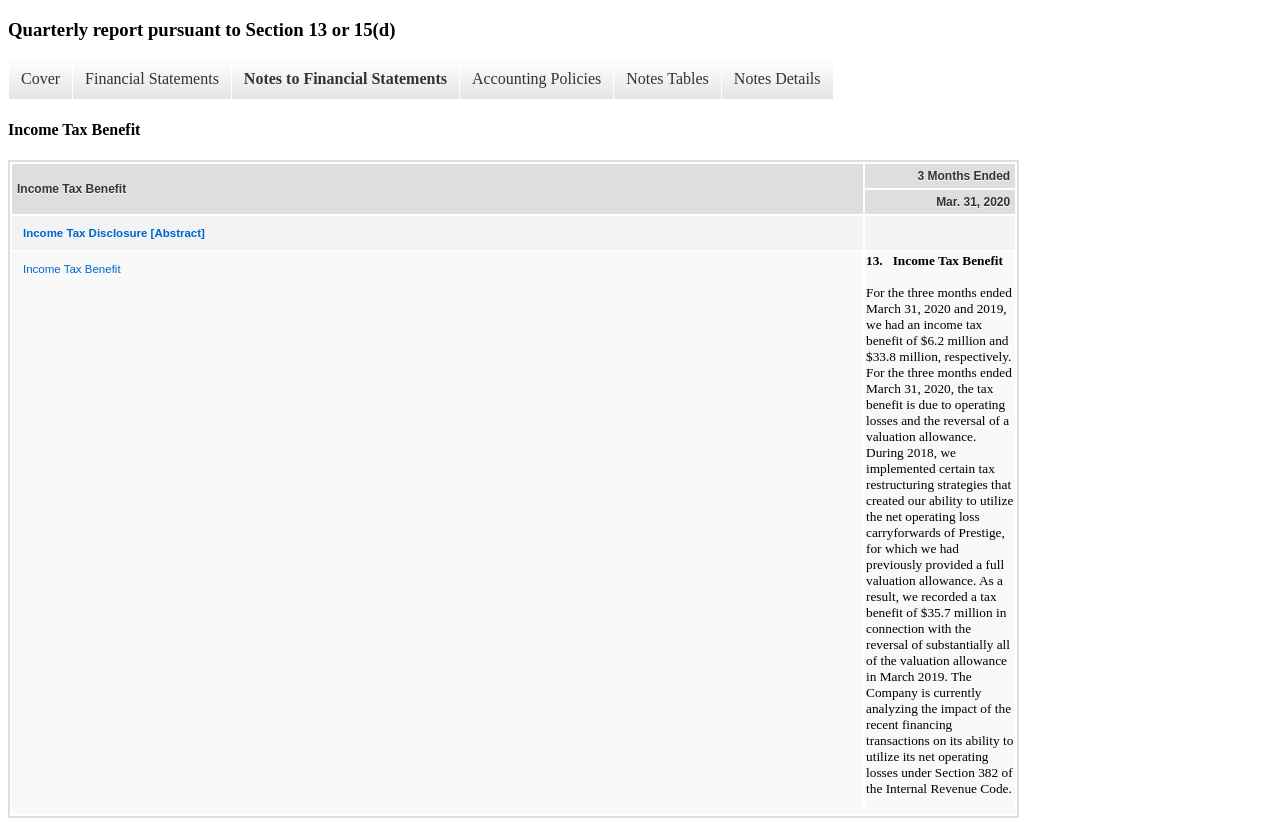Mark the bounding box of the element that matches the following description: "Income Tax Disclosure [Abstract]".

[0.01, 0.264, 0.673, 0.303]